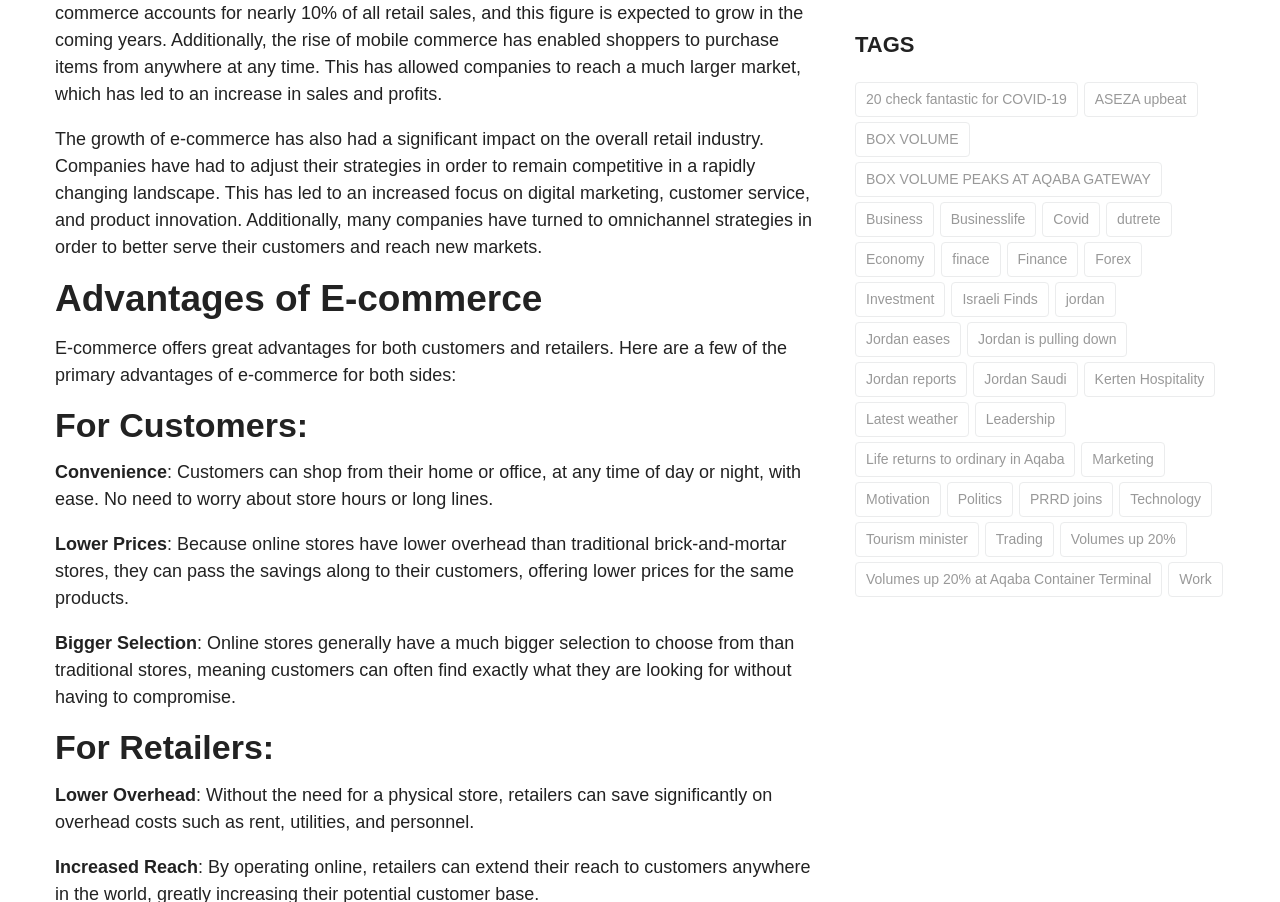What is the main topic of the webpage?
Examine the image closely and answer the question with as much detail as possible.

The webpage discusses the growth of e-commerce and its impact on the retail industry, highlighting the advantages of e-commerce for both customers and retailers.